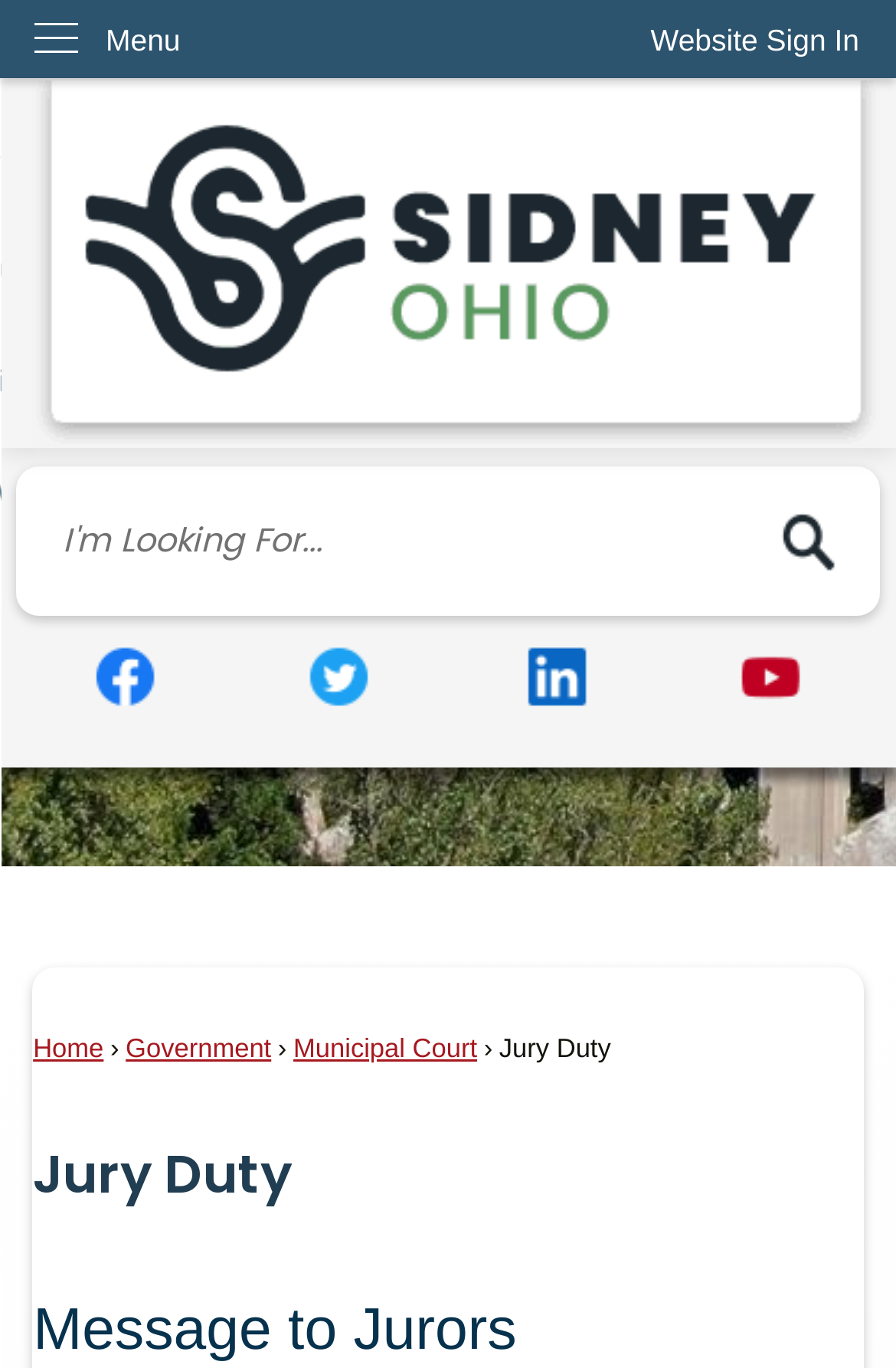Reply to the question with a single word or phrase:
What is the main navigation menu?

Menu